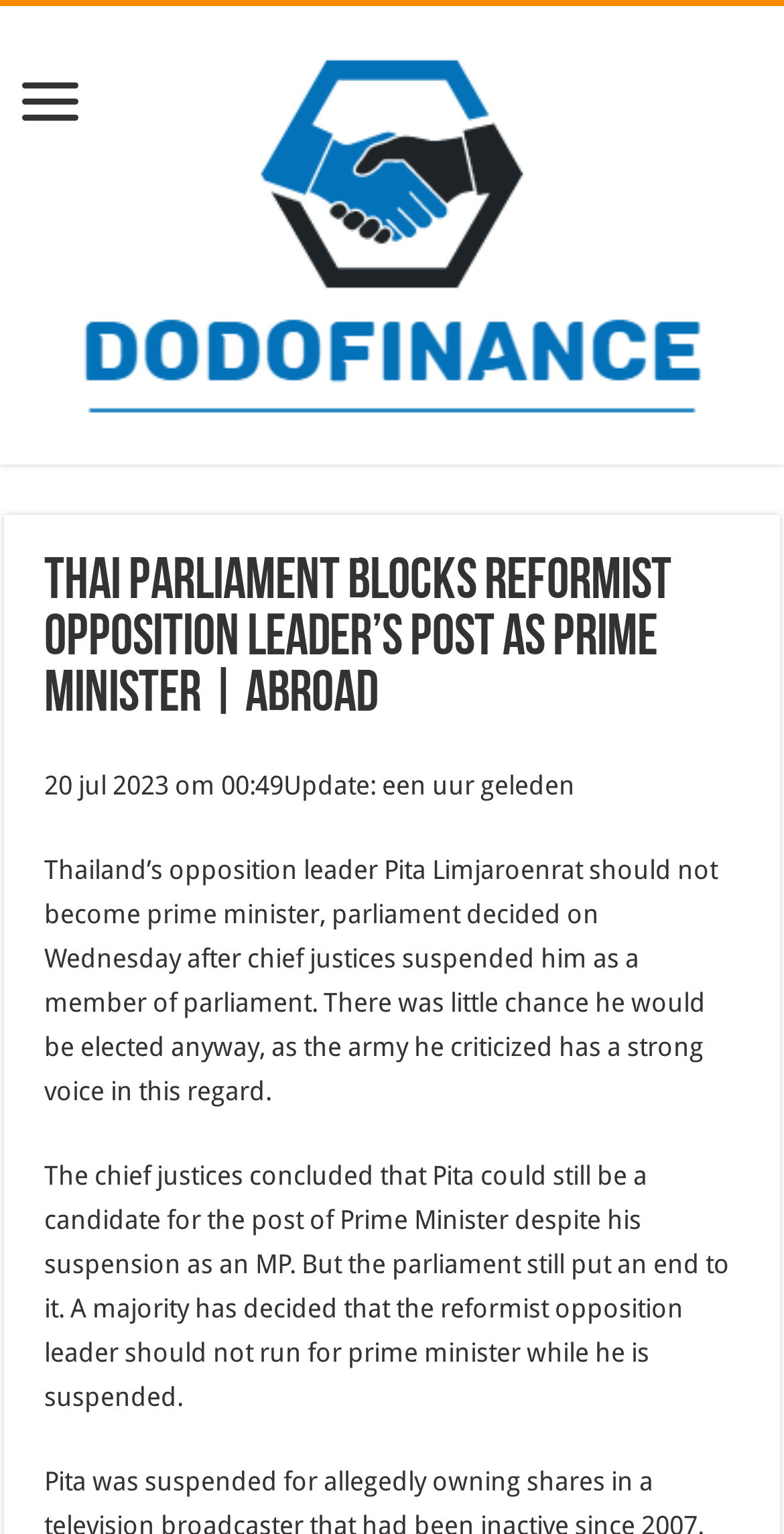What is the name of the opposition leader mentioned in the article?
Examine the image and give a concise answer in one word or a short phrase.

Pita Limjaroenrat